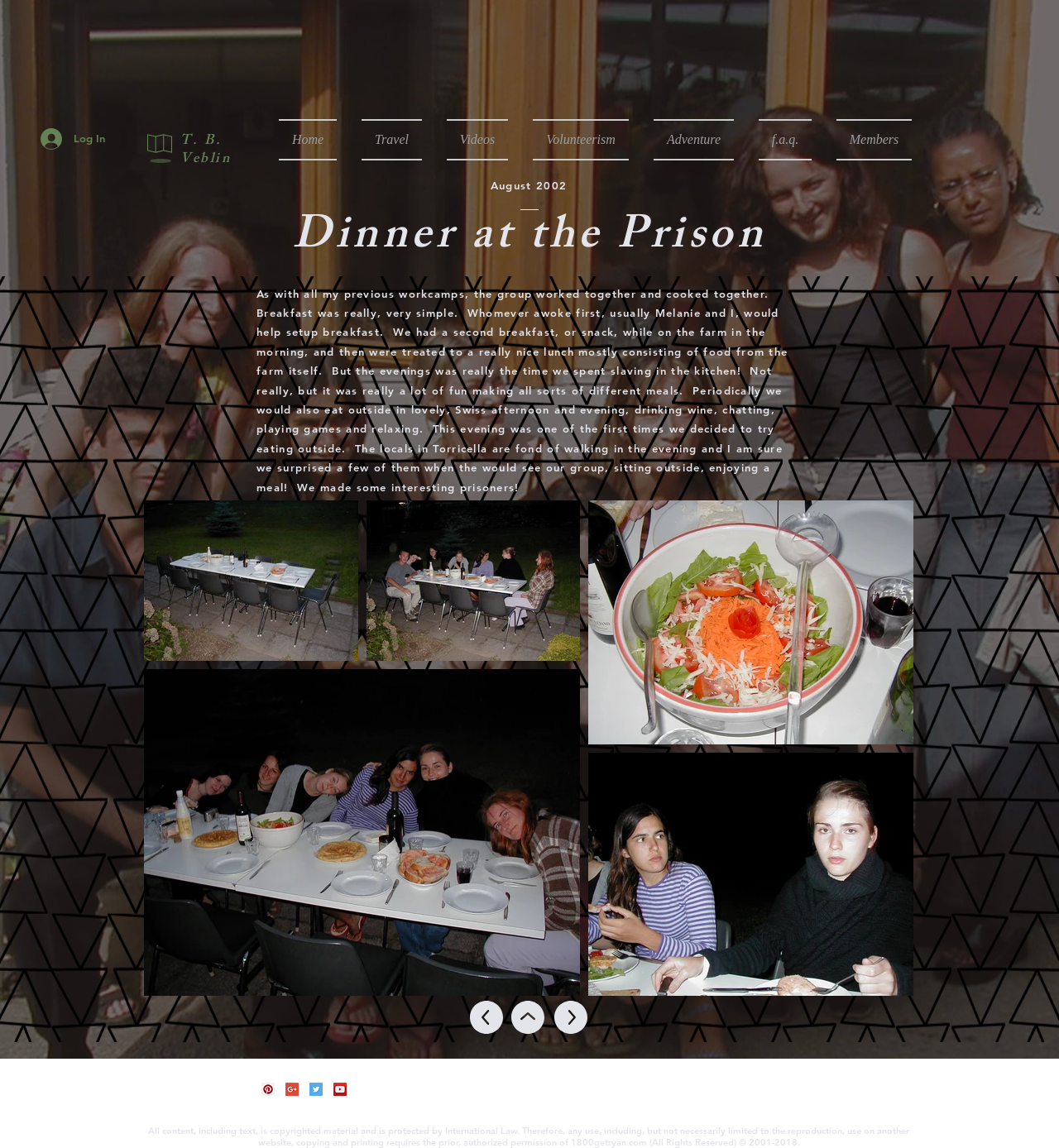Can you find the bounding box coordinates for the element to click on to achieve the instruction: "Click the Log In button"?

[0.027, 0.107, 0.11, 0.134]